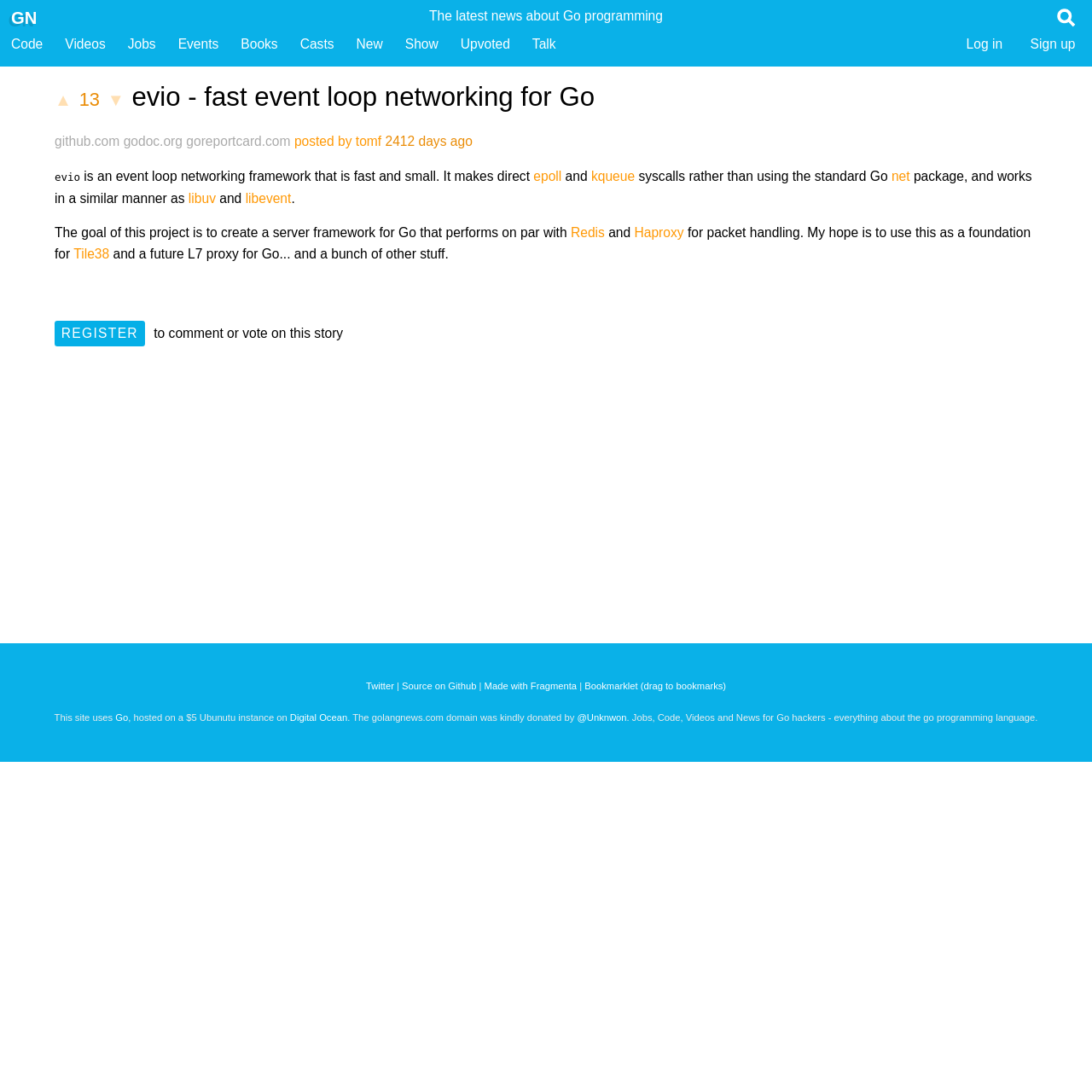Given the element description Bookmarklet (drag to bookmarks), identify the bounding box coordinates for the UI element on the webpage screenshot. The format should be (top-left x, top-left y, bottom-right x, bottom-right y), with values between 0 and 1.

[0.535, 0.623, 0.665, 0.632]